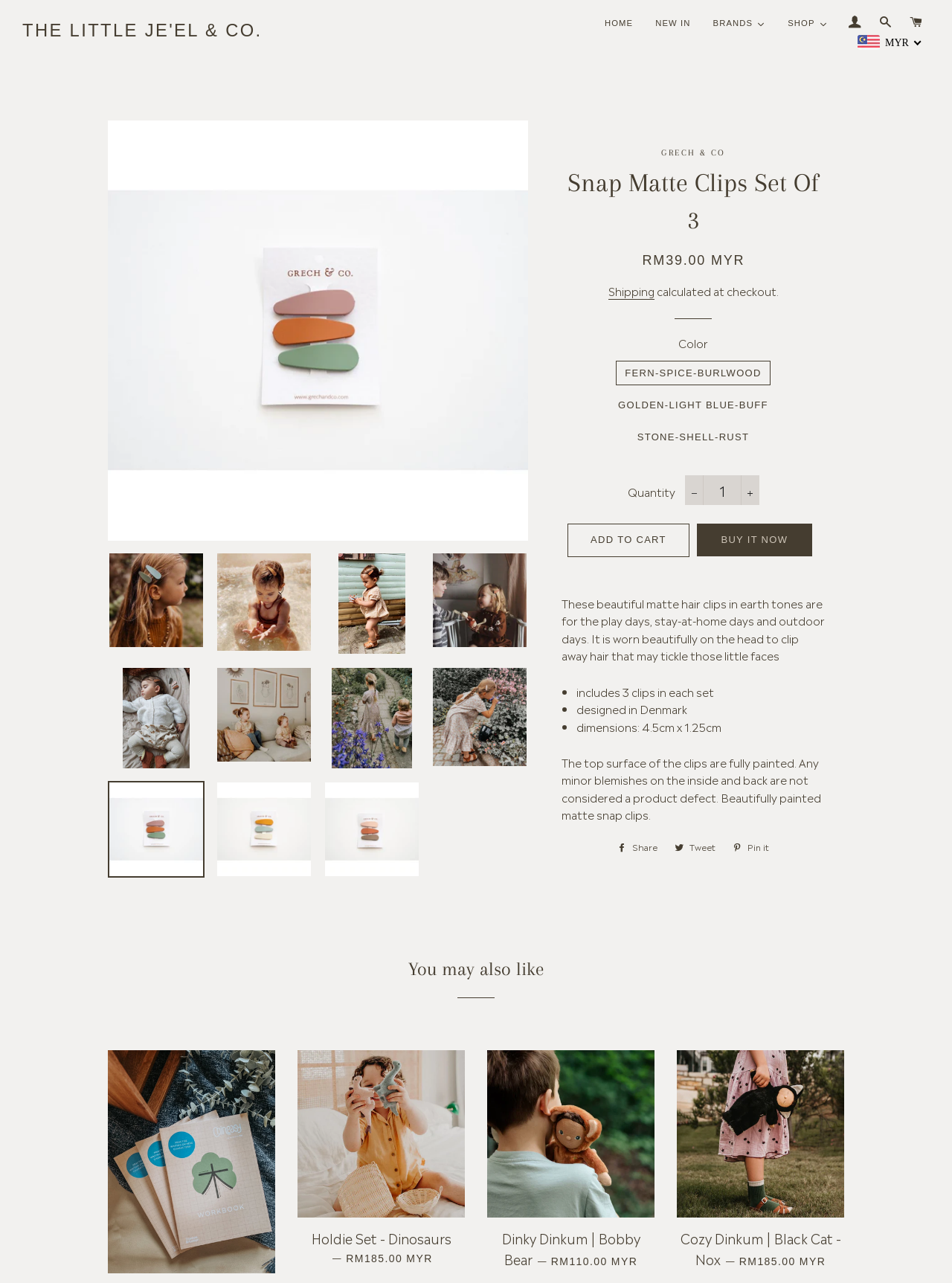Show the bounding box coordinates for the element that needs to be clicked to execute the following instruction: "Increase the item quantity by one". Provide the coordinates in the form of four float numbers between 0 and 1, i.e., [left, top, right, bottom].

[0.778, 0.371, 0.798, 0.394]